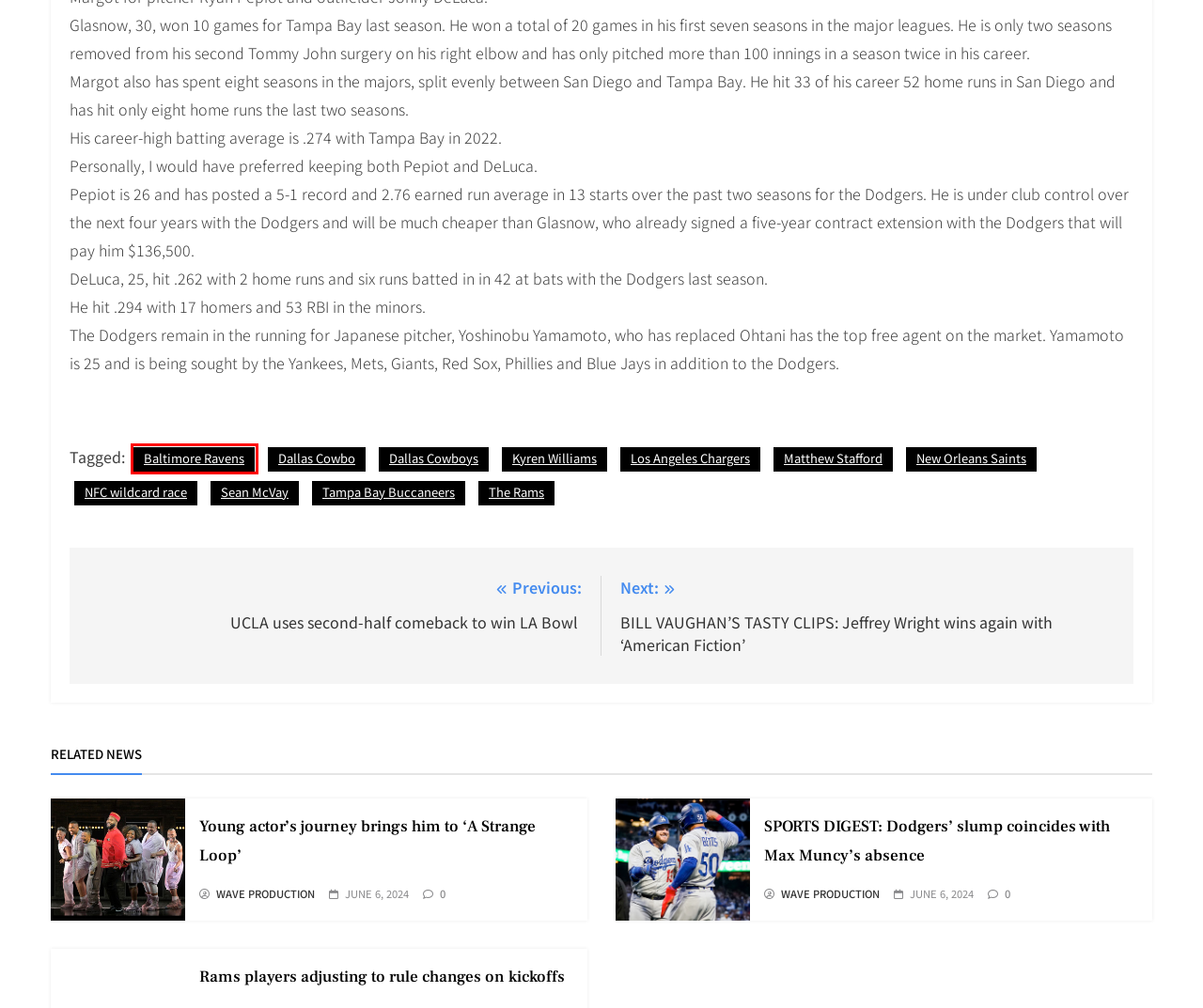Observe the webpage screenshot and focus on the red bounding box surrounding a UI element. Choose the most appropriate webpage description that corresponds to the new webpage after clicking the element in the bounding box. Here are the candidates:
A. Los Angeles Chargers
B. Rams players adjusting to rule changes on kickoffs
C. Sean McVay
D. New Orleans Saints
E. Matthew Stafford
F. Baltimore Ravens
G. UCLA uses second-half comeback to win LA Bowl
H. BILL VAUGHAN’S TASTY CLIPS: Jeffrey Wright wins again with ‘American Fiction’

F